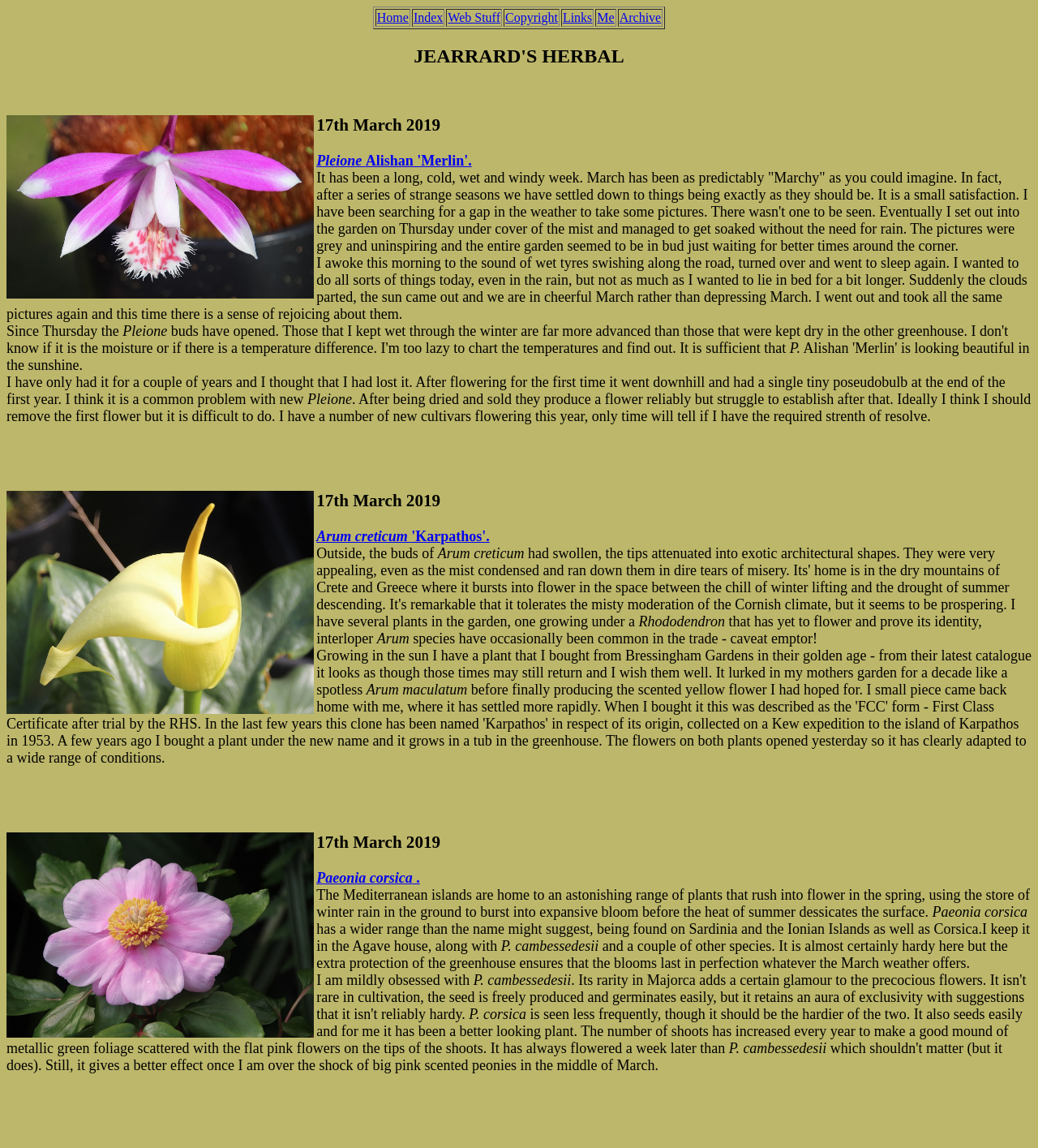Find the bounding box coordinates of the clickable area that will achieve the following instruction: "Click on the 'Home' link".

[0.362, 0.008, 0.395, 0.023]